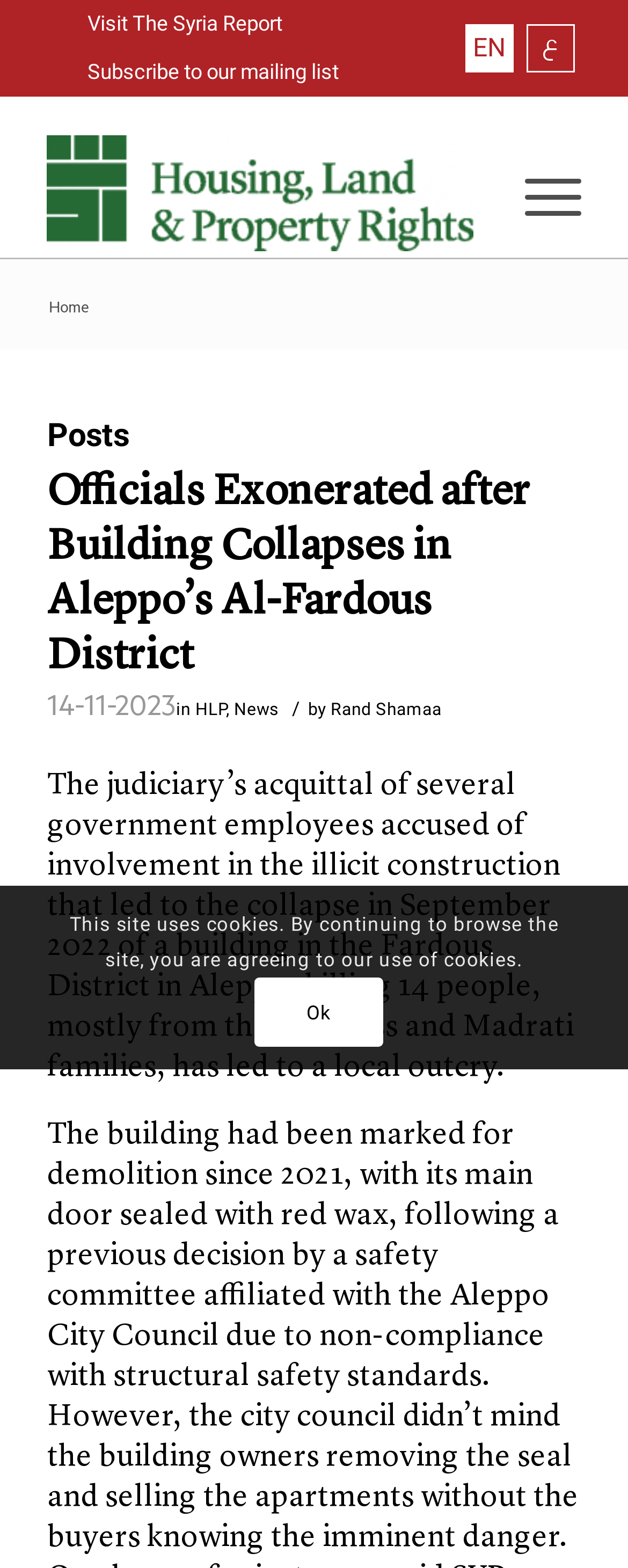Generate a detailed explanation of the webpage's features and information.

The webpage is titled "decree_40 – Syria Report" and appears to be a news website. At the top, there are several links, including "Visit The Syria Report", "Subscribe to our mailing list", and language options "EN" and "ع". 

Below these links, there is a layout table containing a link to "Syria Report" with an accompanying image. To the right of this table, there is a link to "Menu". 

Further down, there is a link to "Home" and a heading titled "Posts". Under the "Posts" heading, there is a section with a heading that reads "Officials Exonerated after Building Collapses in Aleppo’s Al-Fardous District". This section contains a link to the article, a timestamp "14-11-2023", and tags "HLP", "News", and an author "Rand Shamaa". 

Below this section, there is a paragraph of text summarizing the article, which discusses the acquittal of government employees involved in a building collapse in Aleppo. 

At the bottom of the page, there is a notice stating "This site uses cookies. By continuing to browse the site, you are agreeing to our use of cookies." with an "Ok" button to the right.